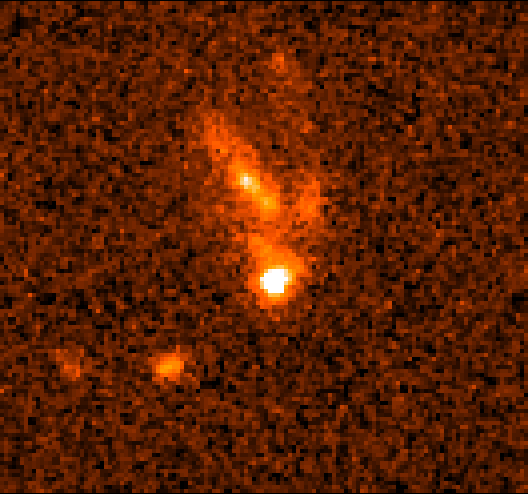Describe the scene depicted in the image with great detail.

This image captures the February 1999 observation of the gamma-ray burst (GRB) 990123, prominently featuring an optical transient (OT) at its center. The OT is located against the backdrop of an irregular galaxy, possibly indicating an interaction between galaxy systems. The image highlights the dynamic and luminous nature of the OT, which was detected shortly after the burst, showcasing a peak brightness that has since faded significantly. Additional details about the observation reveal that this data were part of Hubble Space Telescope (HST) monitoring, with further comparisons to subsequent images taken in 2000. The analysis and interpretations from these observations are vital for understanding GRB phenomena and their host galaxies.